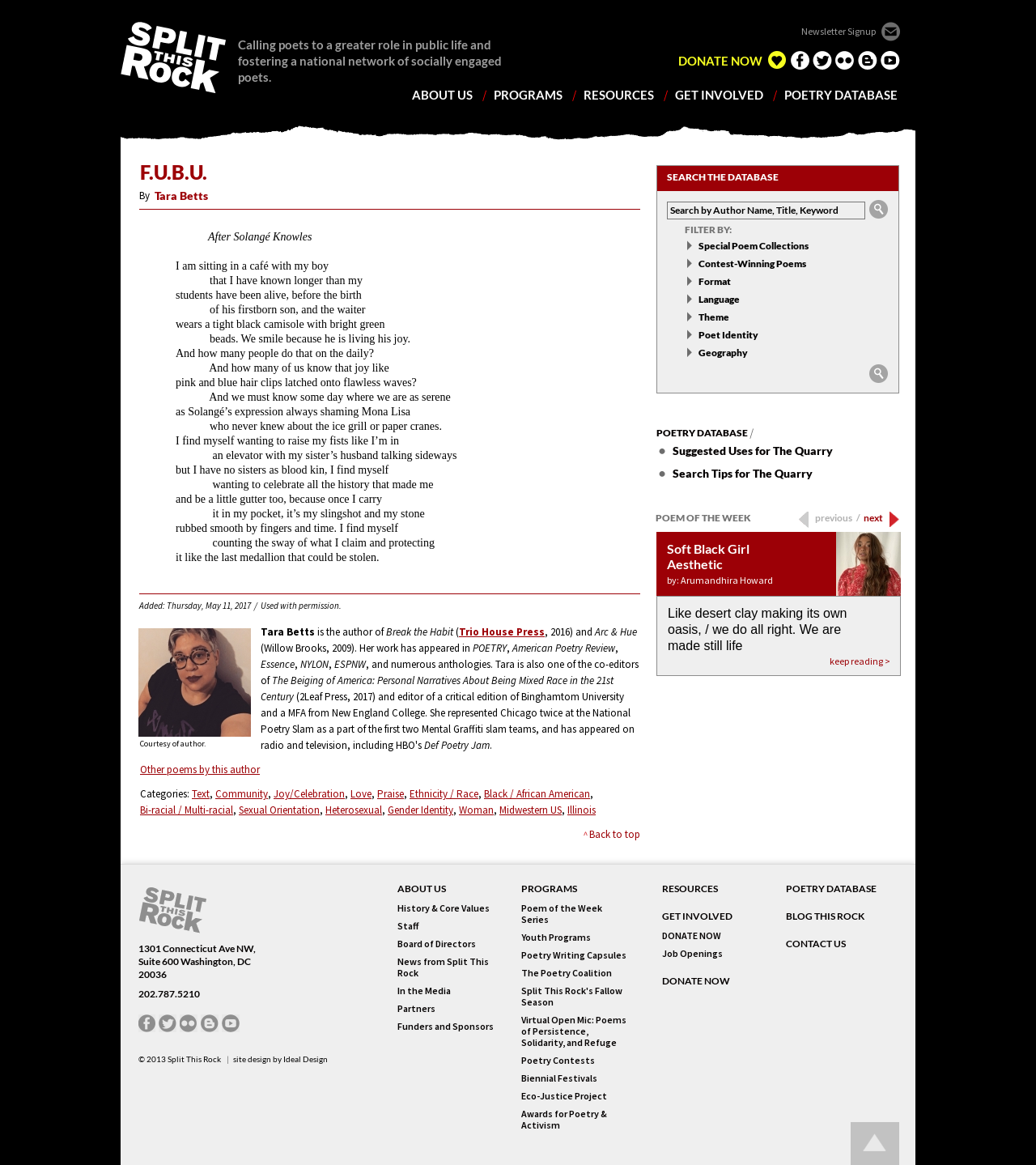Could you please study the image and provide a detailed answer to the question:
What is the category of the poem 'Joy/Celebration' related to?

The category 'Joy/Celebration' is related to emotions, as it describes a feeling or sentiment expressed in the poem. This category is listed under the poem's details, along with other categories such as 'Community' and 'Love'.